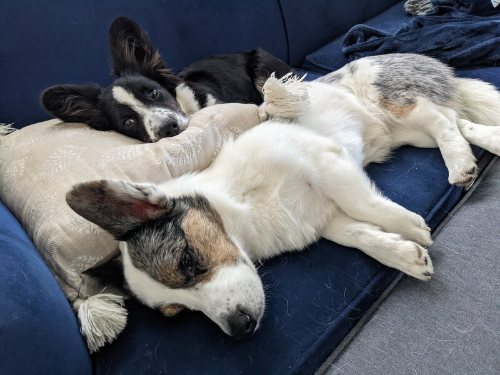What is the color of the pillow?
Please answer the question as detailed as possible based on the image.

According to the caption, one of the dogs rests its head comfortably on a soft cream-colored pillow, which reveals the color of the pillow.